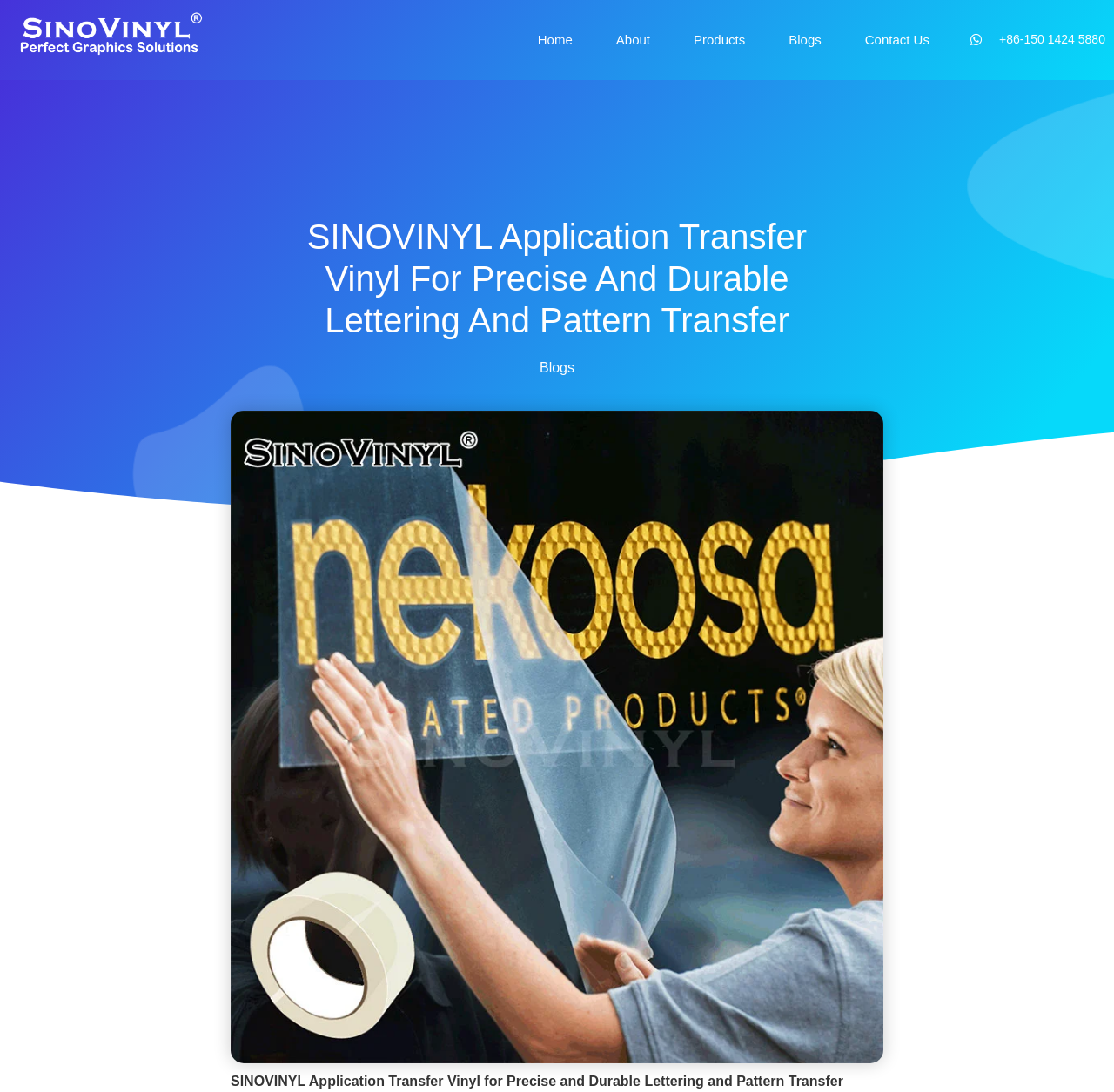What is the section below the navigation links?
Refer to the image and provide a concise answer in one word or phrase.

Product description